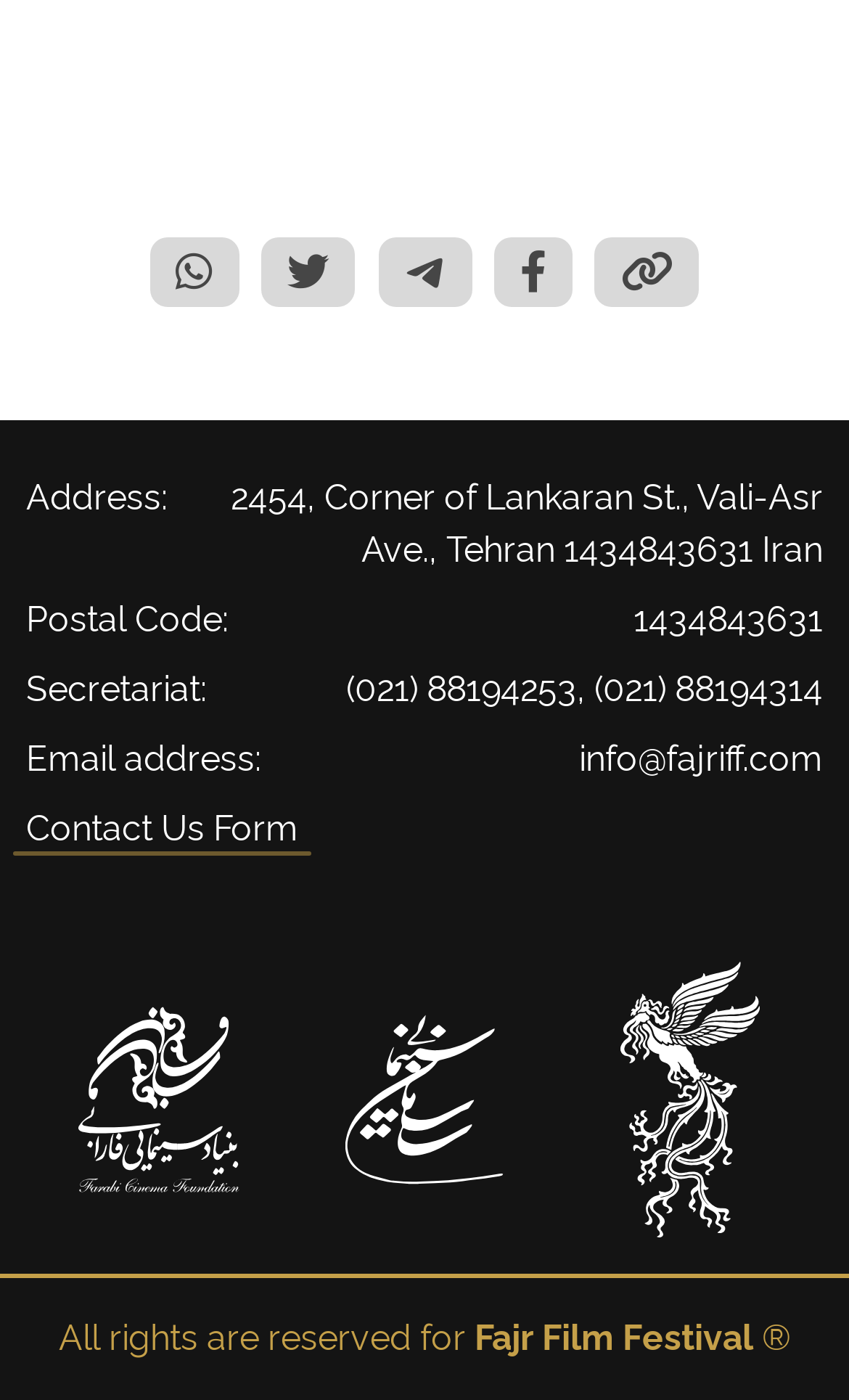What is the email address of the festival?
Using the information from the image, answer the question thoroughly.

I found the email address by looking at the link element with the text 'Email address:' and its corresponding link text.